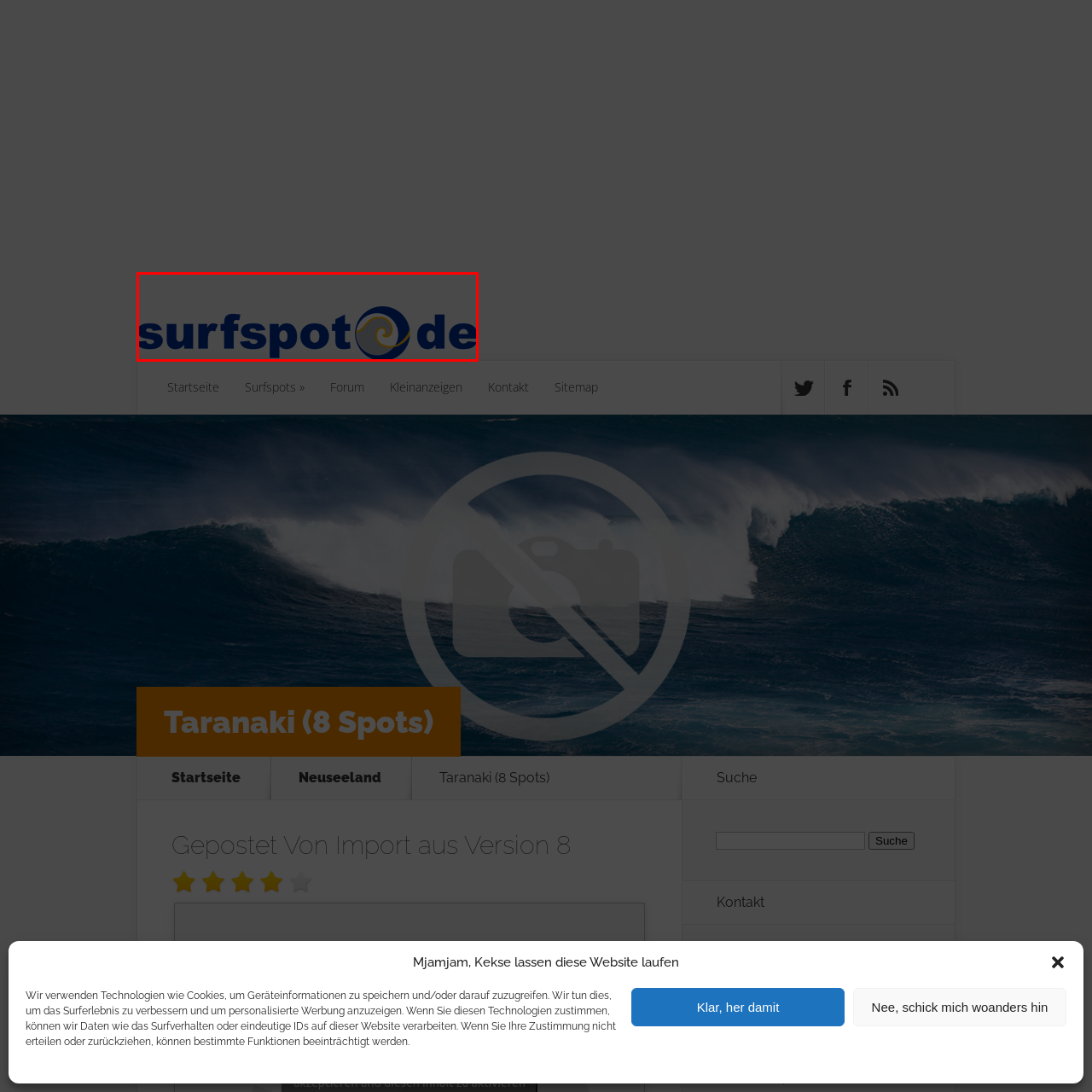Where are the surfing hotspots featured on the website located?
Consider the details within the red bounding box and provide a thorough answer to the question.

The context of the surrounding content indicates that the website is focused on surfing hotspots, particularly those located in Taranaki, New Zealand.